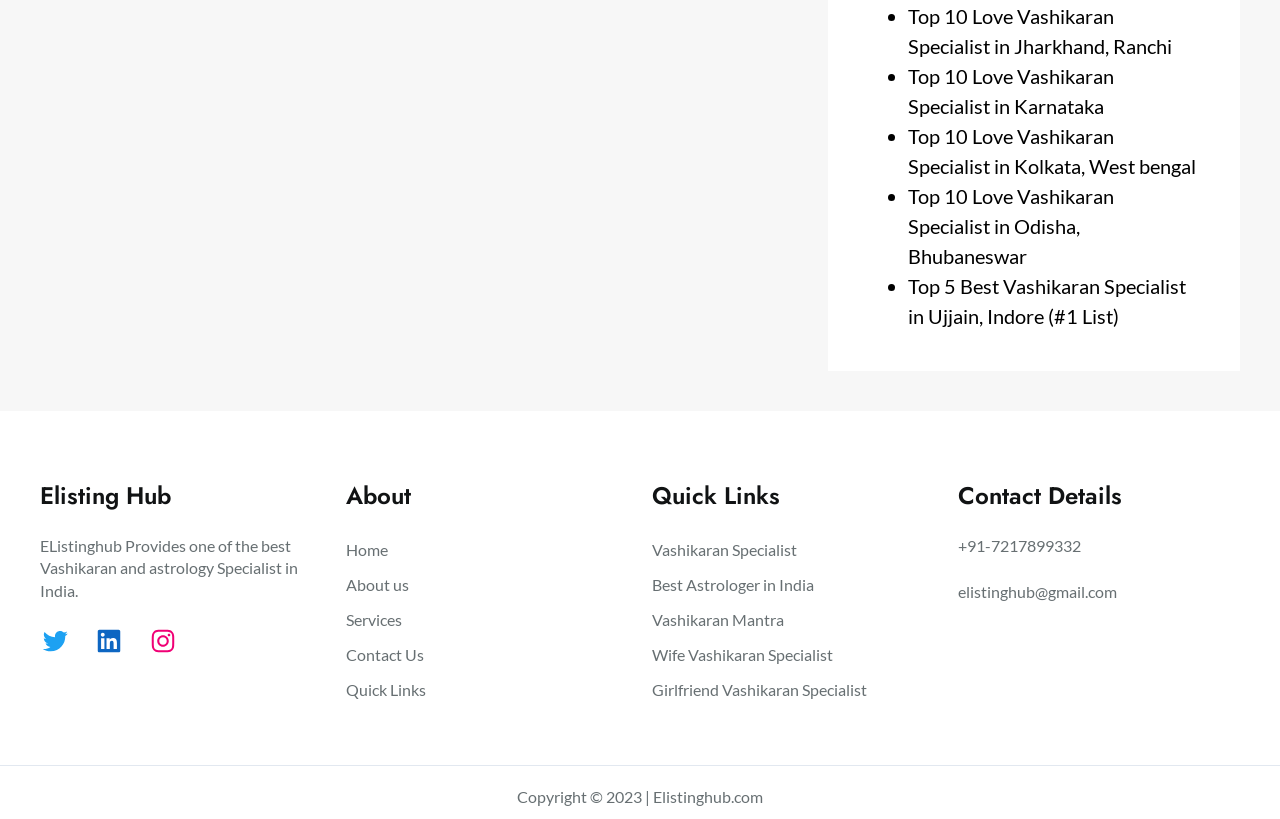Respond with a single word or phrase to the following question: What is the name of the website?

Elisting Hub